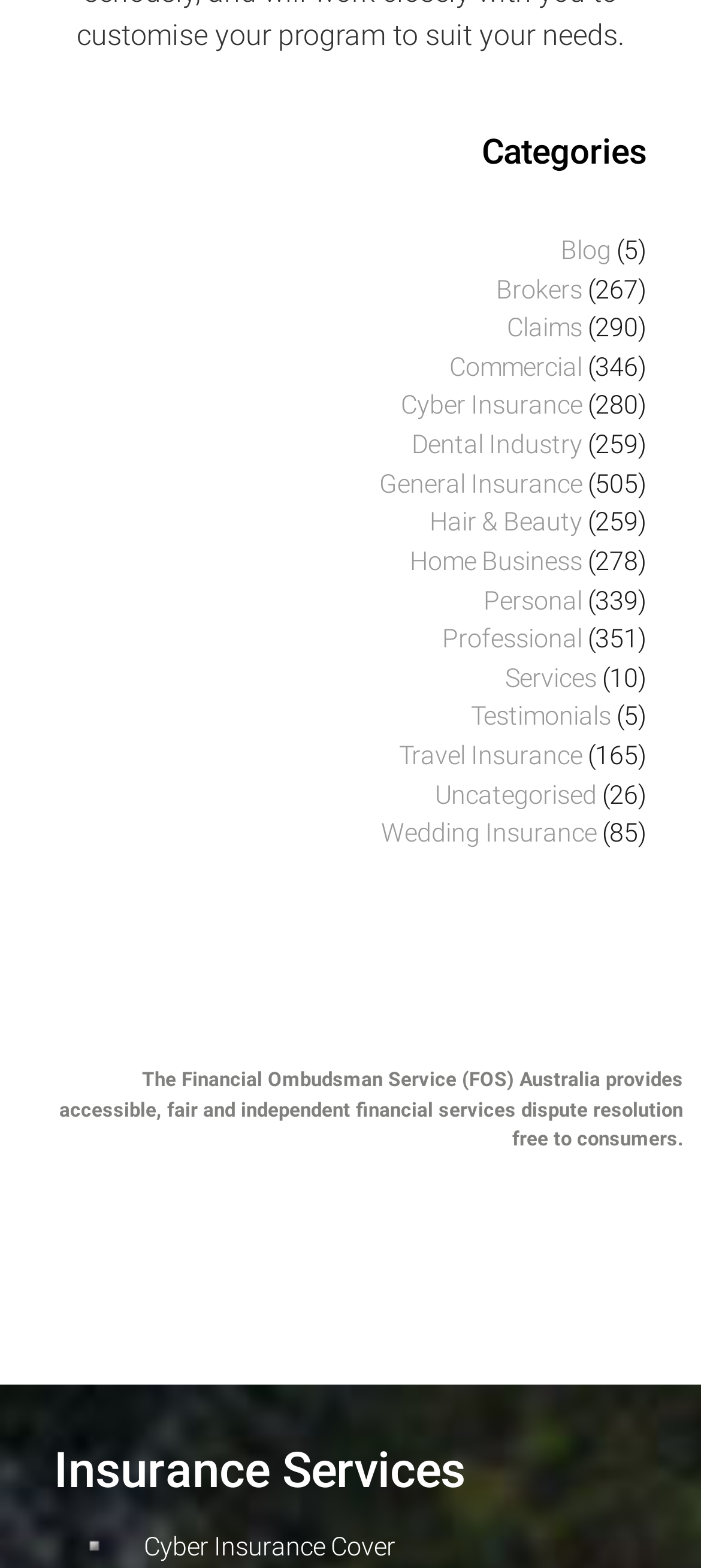Determine the bounding box coordinates of the UI element described by: "Dental Industry".

[0.587, 0.272, 0.831, 0.296]